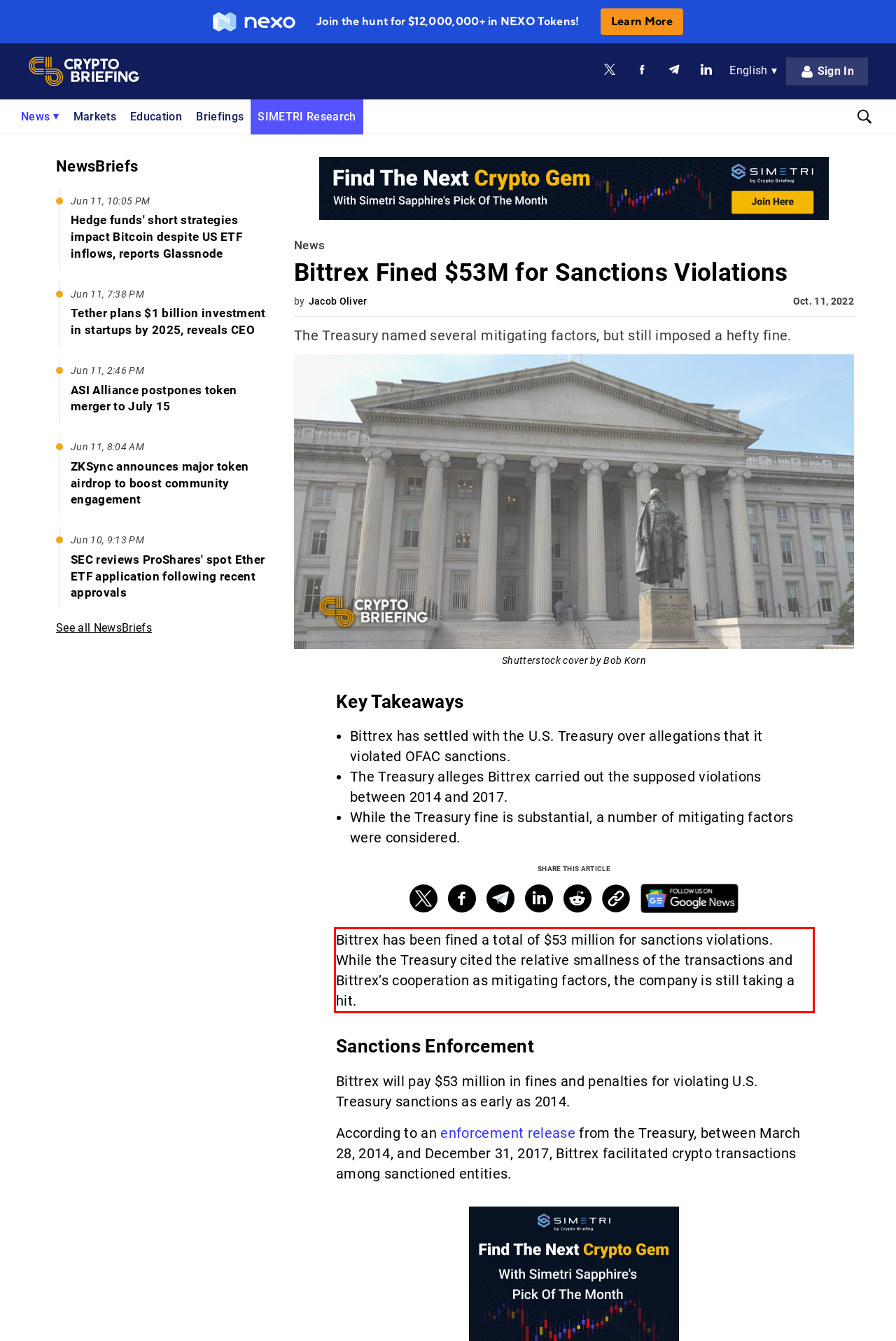Given a screenshot of a webpage, identify the red bounding box and perform OCR to recognize the text within that box.

Bittrex has been fined a total of $53 million for sanctions violations. While the Treasury cited the relative smallness of the transactions and Bittrex’s cooperation as mitigating factors, the company is still taking a hit.